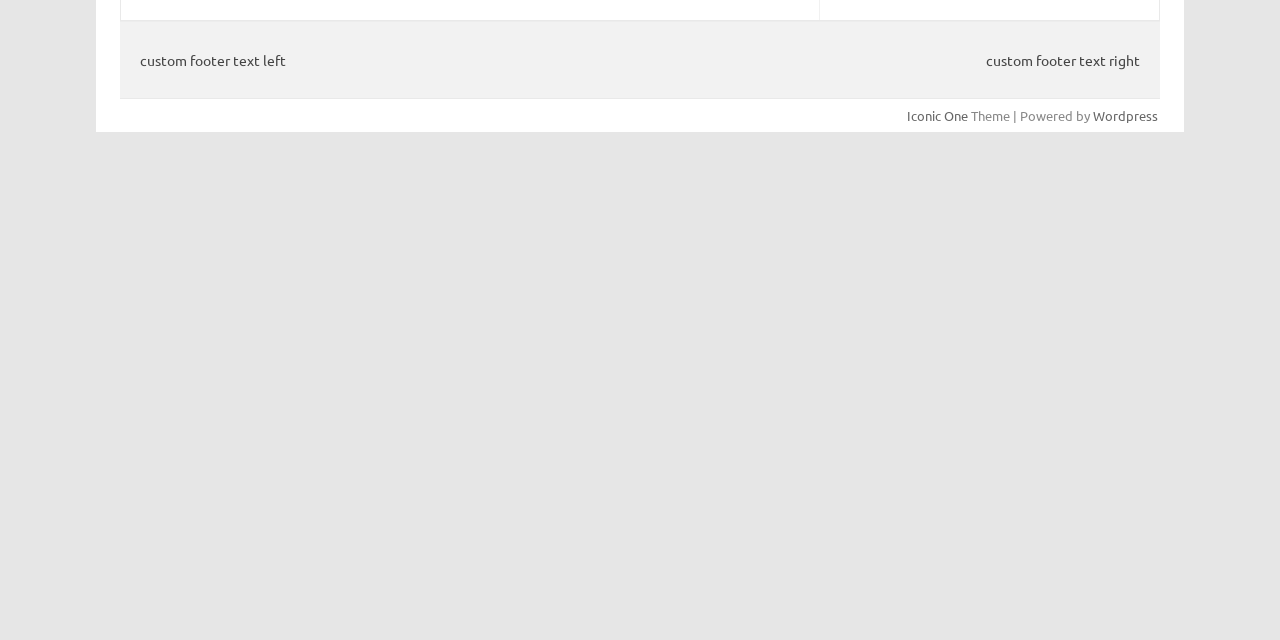From the webpage screenshot, identify the region described by Wordpress. Provide the bounding box coordinates as (top-left x, top-left y, bottom-right x, bottom-right y), with each value being a floating point number between 0 and 1.

[0.854, 0.168, 0.905, 0.194]